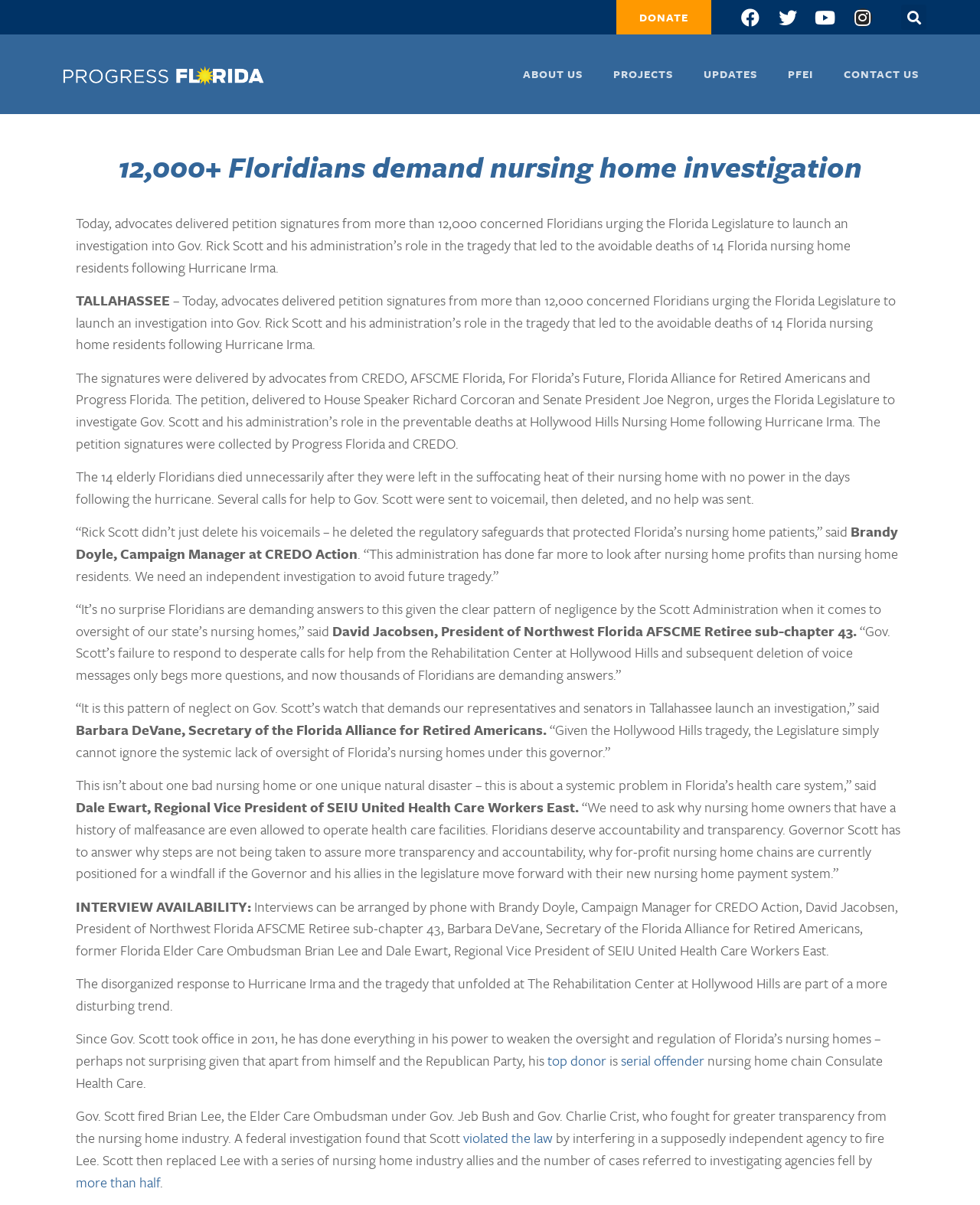How many elderly Floridians died unnecessarily after Hurricane Irma?
Please respond to the question with as much detail as possible.

The answer can be found in the StaticText 'The 14 elderly Floridians died unnecessarily after they were left in the suffocating heat of their nursing home with no power in the days following the hurricane.' which mentions the number of elderly Floridians who died unnecessarily.